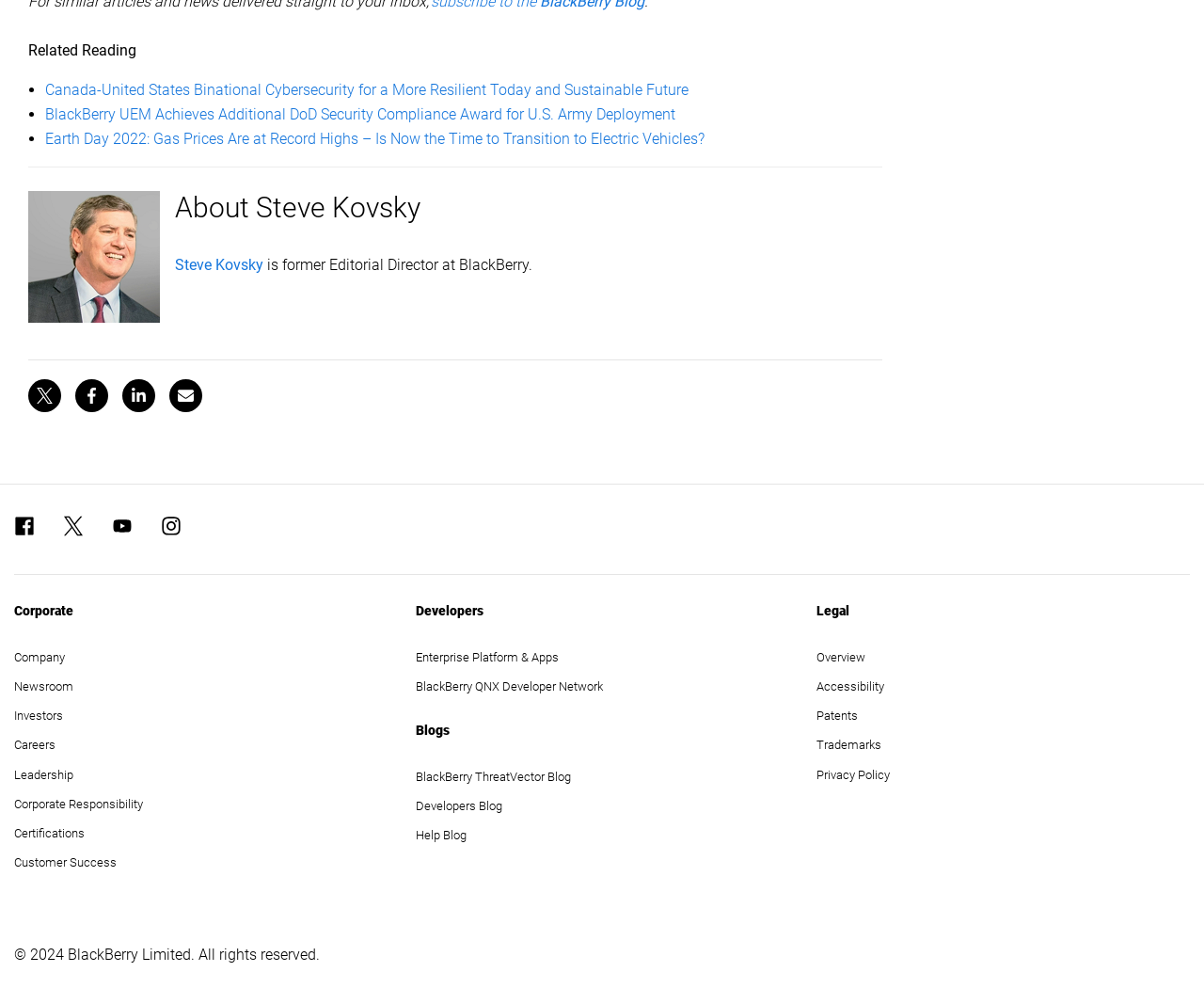Please provide the bounding box coordinates for the UI element as described: "Enterprise Platform & Apps". The coordinates must be four floats between 0 and 1, represented as [left, top, right, bottom].

[0.345, 0.656, 0.464, 0.674]